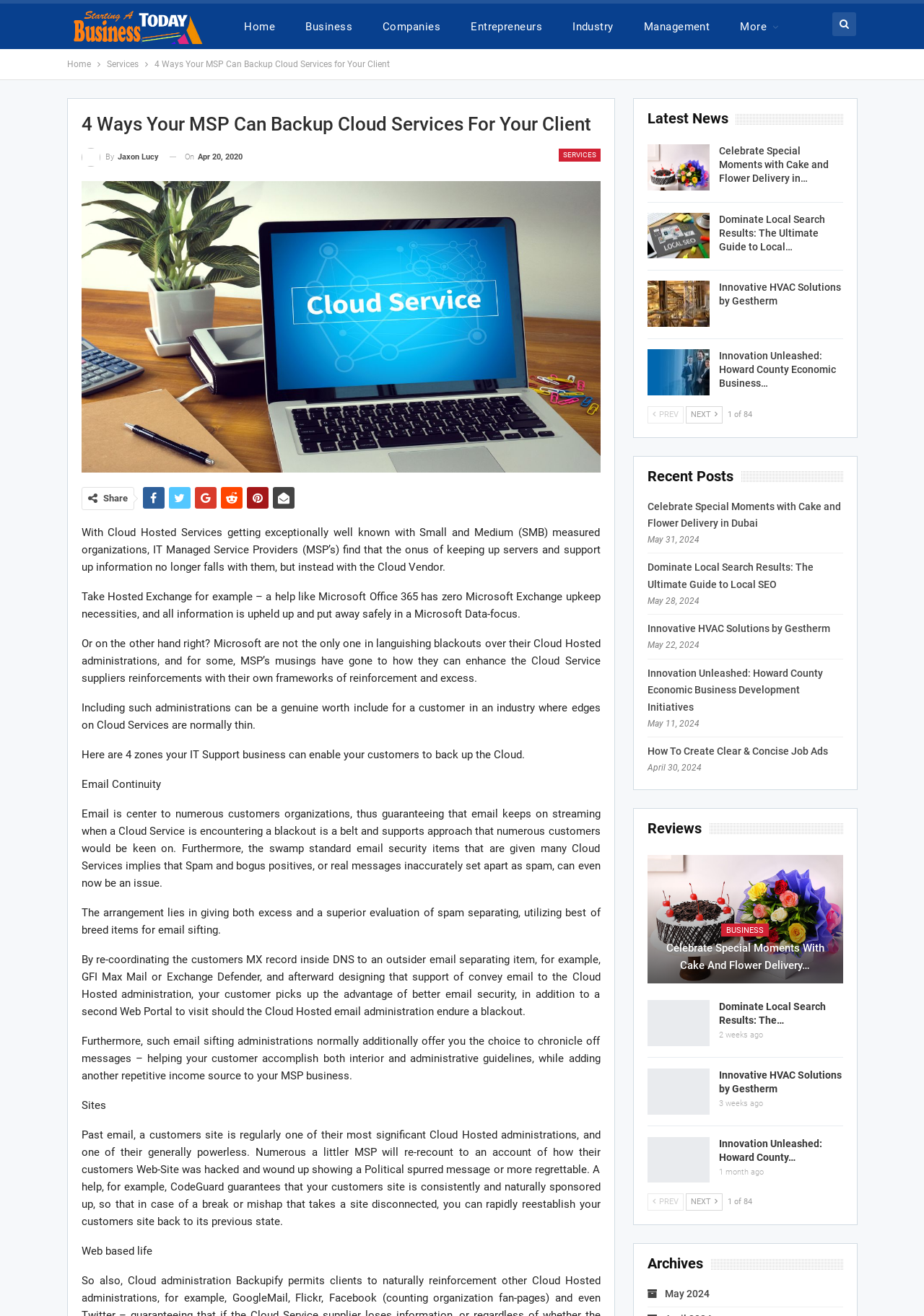Please identify the bounding box coordinates of the clickable region that I should interact with to perform the following instruction: "Read about South Ossetia". The coordinates should be expressed as four float numbers between 0 and 1, i.e., [left, top, right, bottom].

None